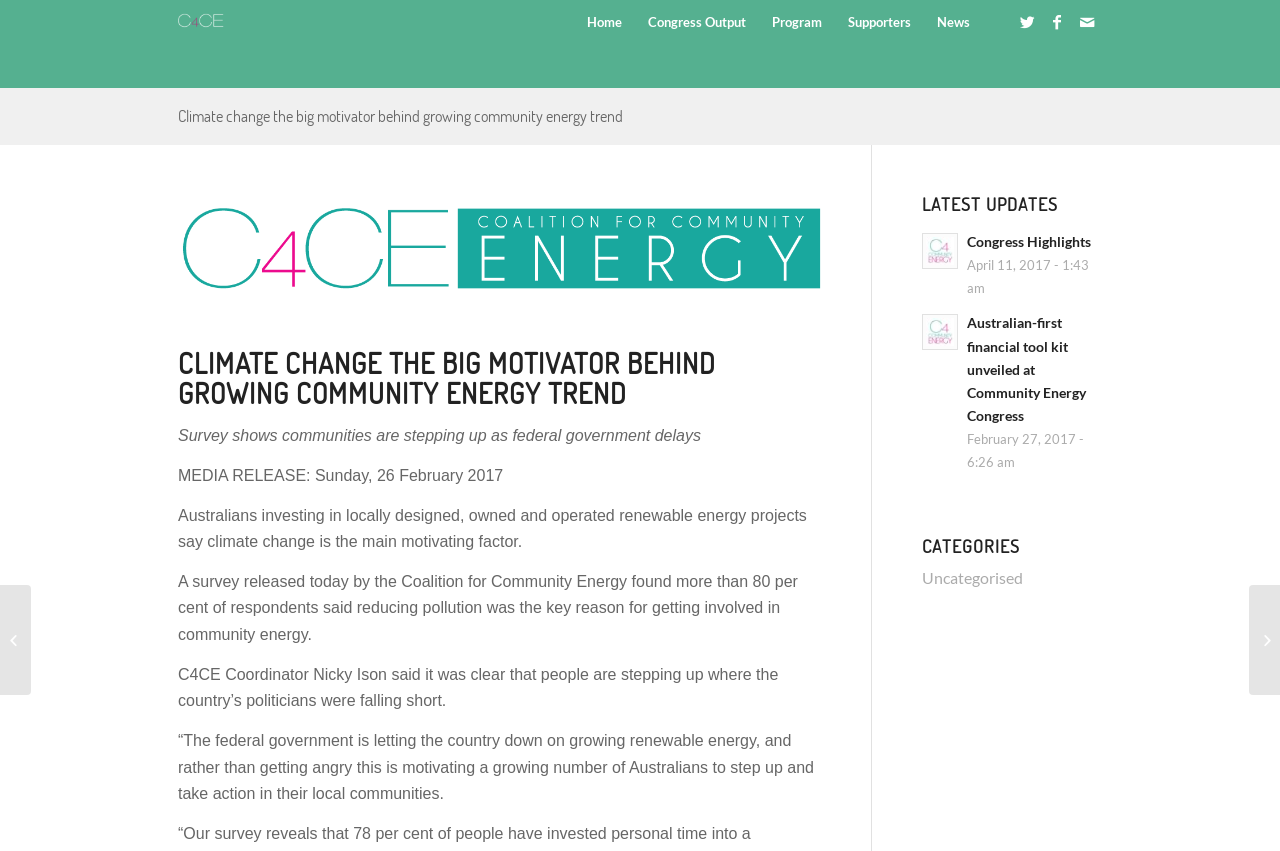Please find the bounding box coordinates of the element that needs to be clicked to perform the following instruction: "Check the 'Meet the growing number of Victorians taking own action on climate change' article". The bounding box coordinates should be four float numbers between 0 and 1, represented as [left, top, right, bottom].

[0.0, 0.687, 0.024, 0.817]